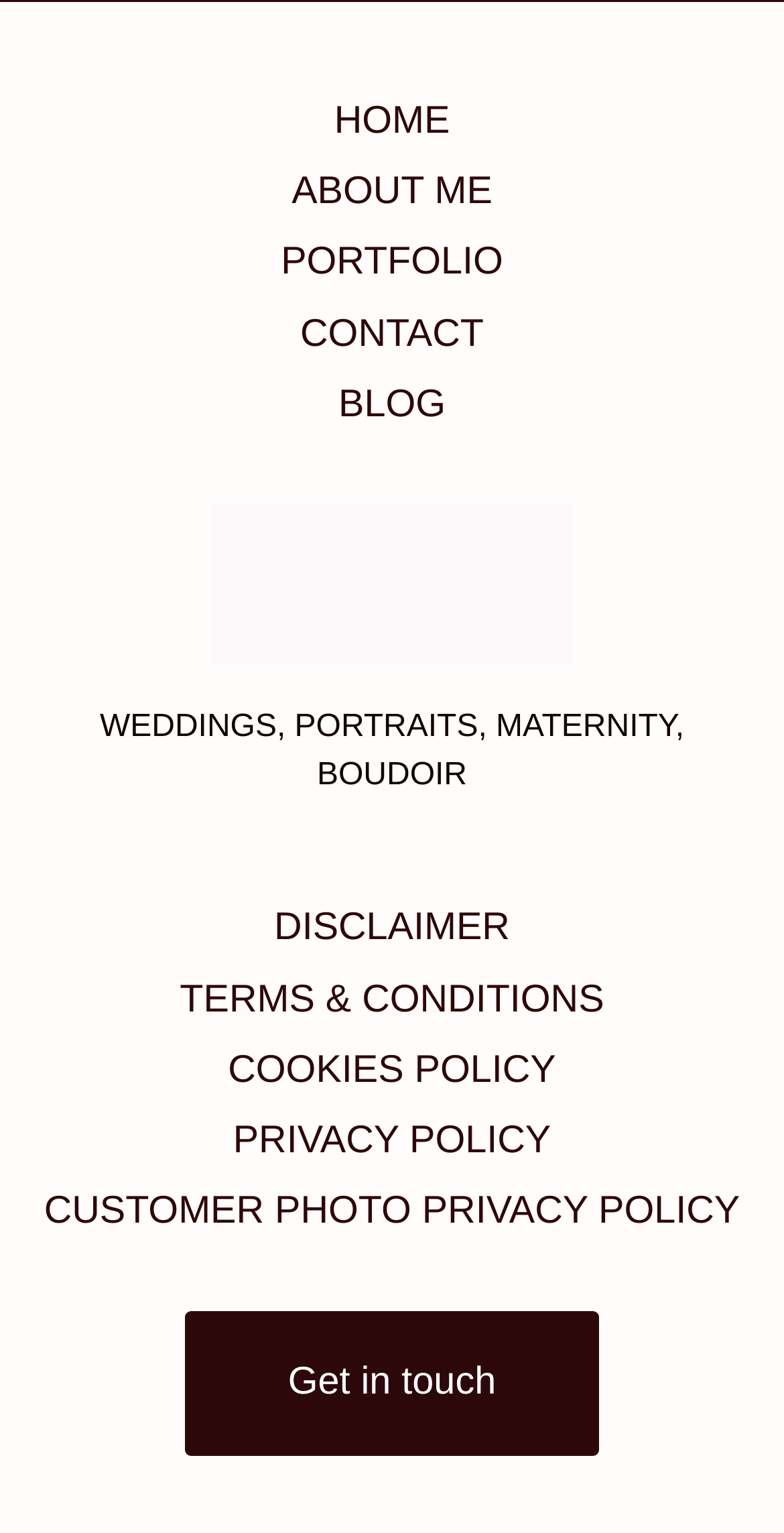Find the bounding box coordinates for the area that must be clicked to perform this action: "view portfolio".

[0.358, 0.158, 0.642, 0.185]